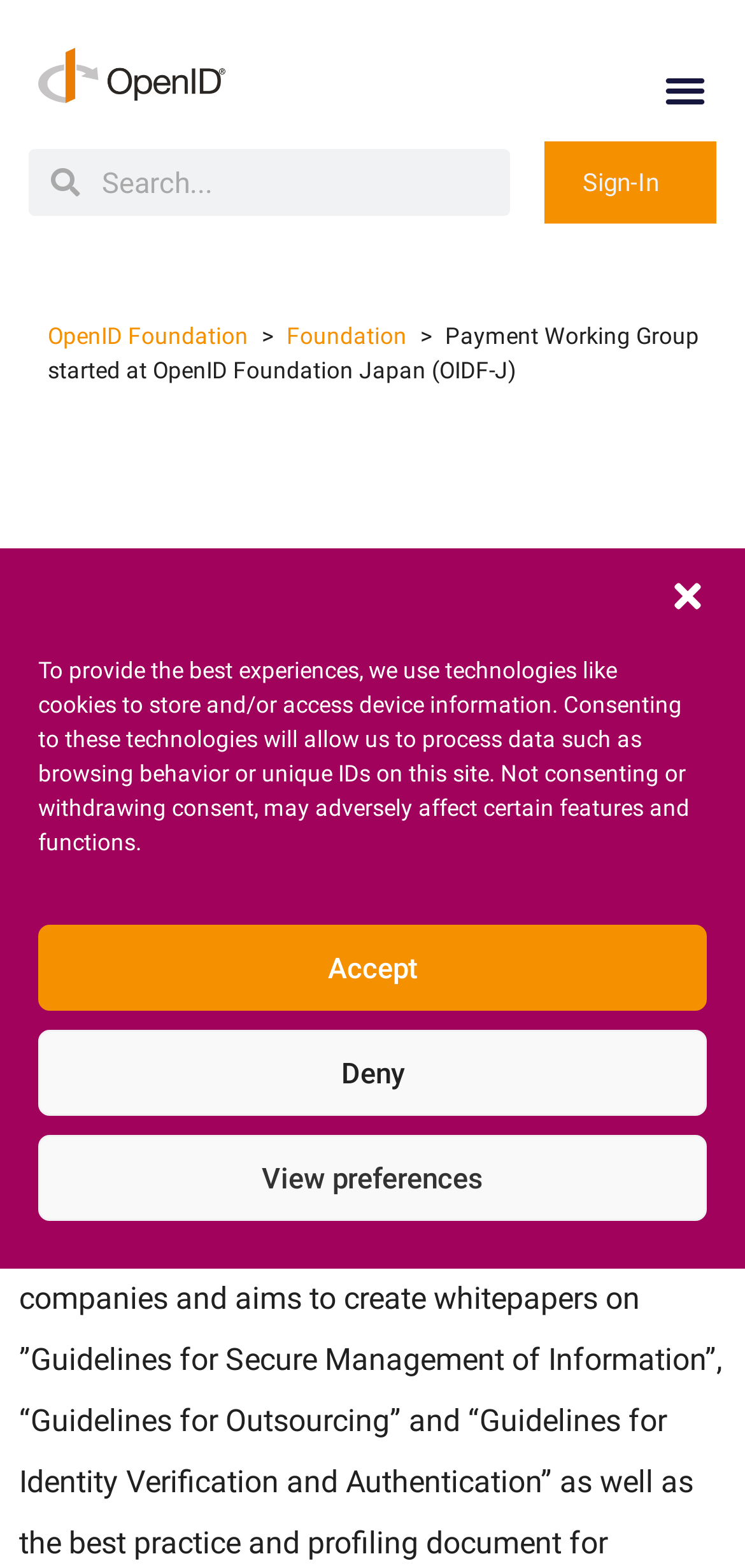Find the bounding box coordinates for the area that should be clicked to accomplish the instruction: "Go to OpenID Foundation".

[0.064, 0.206, 0.333, 0.223]